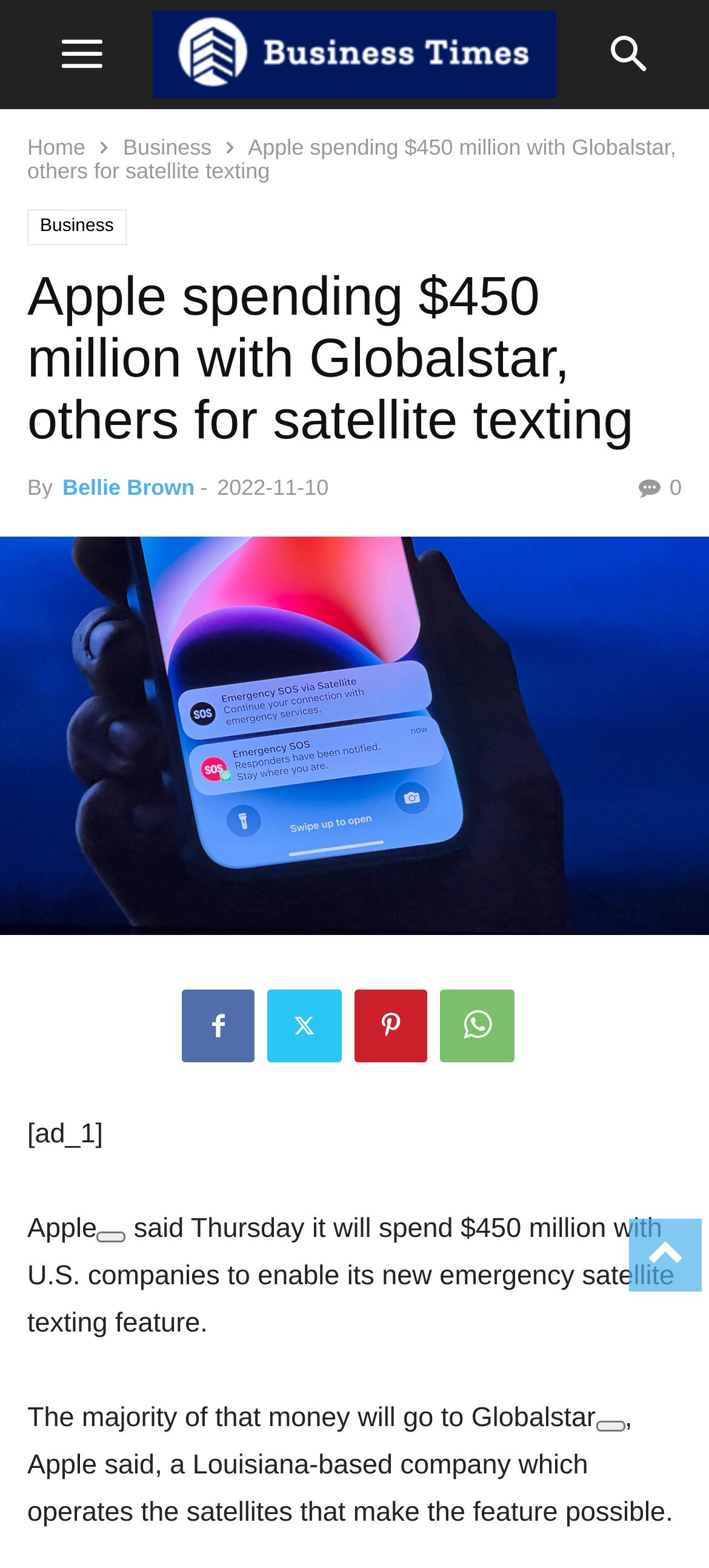What is the date of the article?
From the screenshot, supply a one-word or short-phrase answer.

2022-11-10